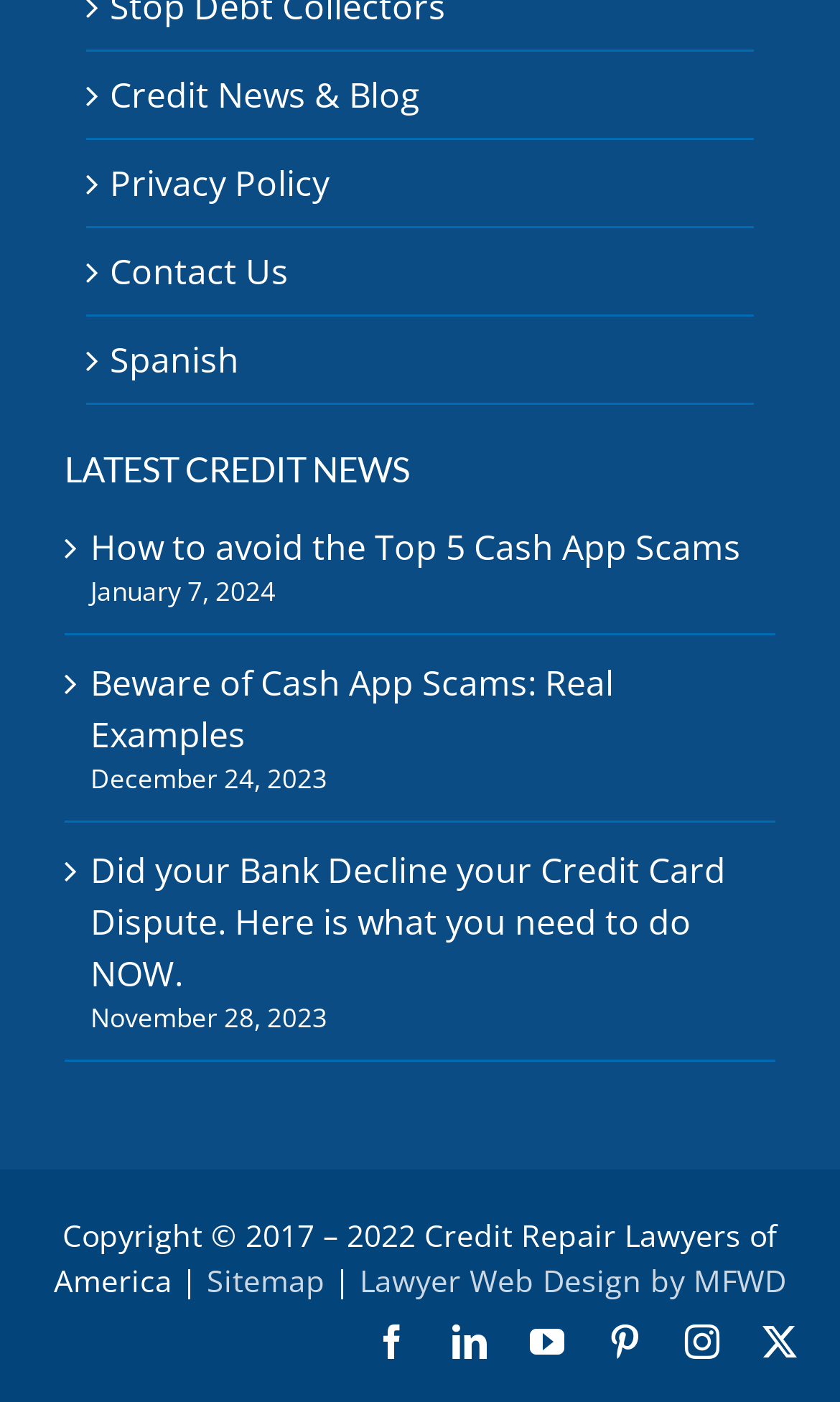What is the date of the second news article?
Your answer should be a single word or phrase derived from the screenshot.

December 24, 2023